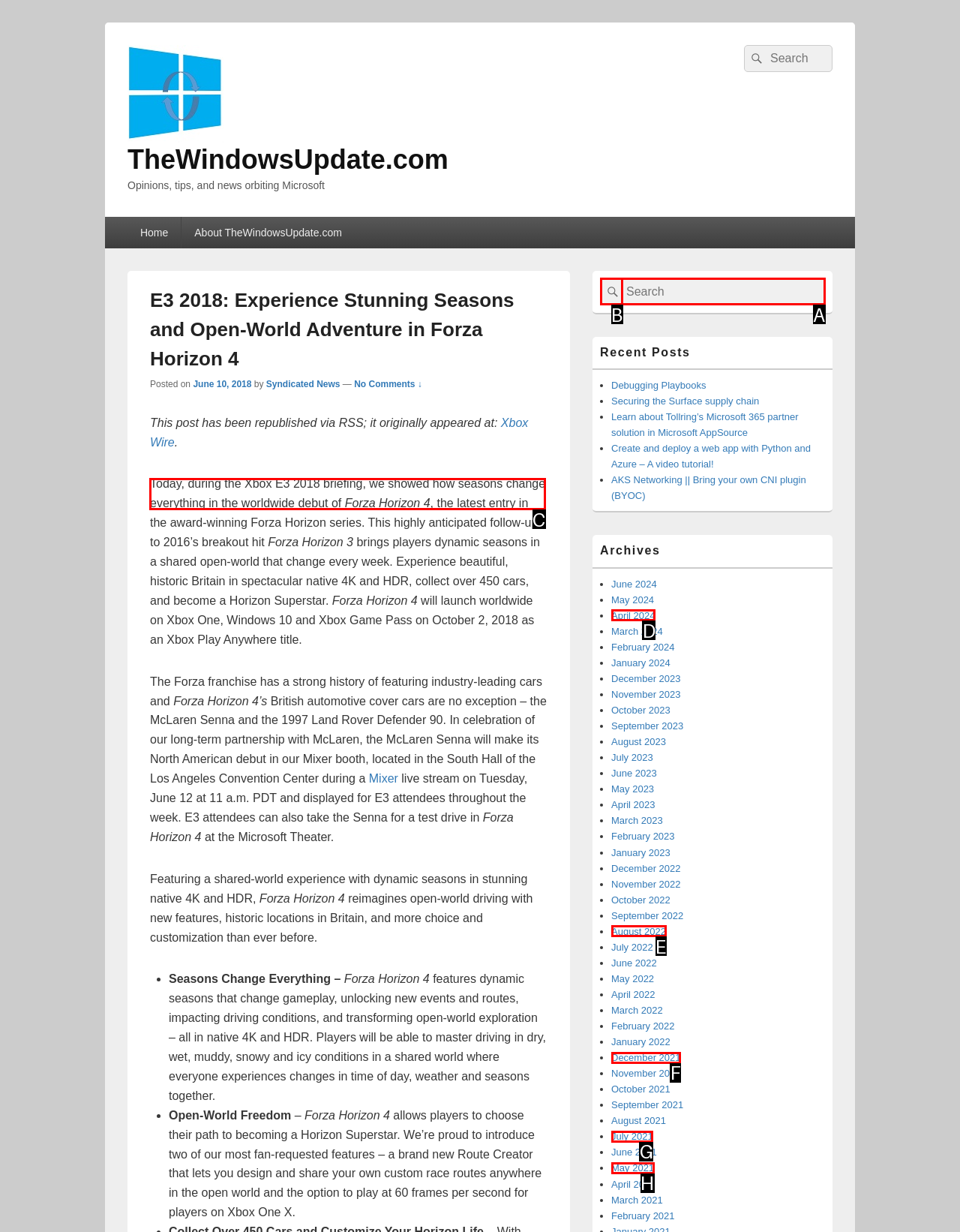Determine which option should be clicked to carry out this task: Read about Forza Horizon 4
State the letter of the correct choice from the provided options.

C